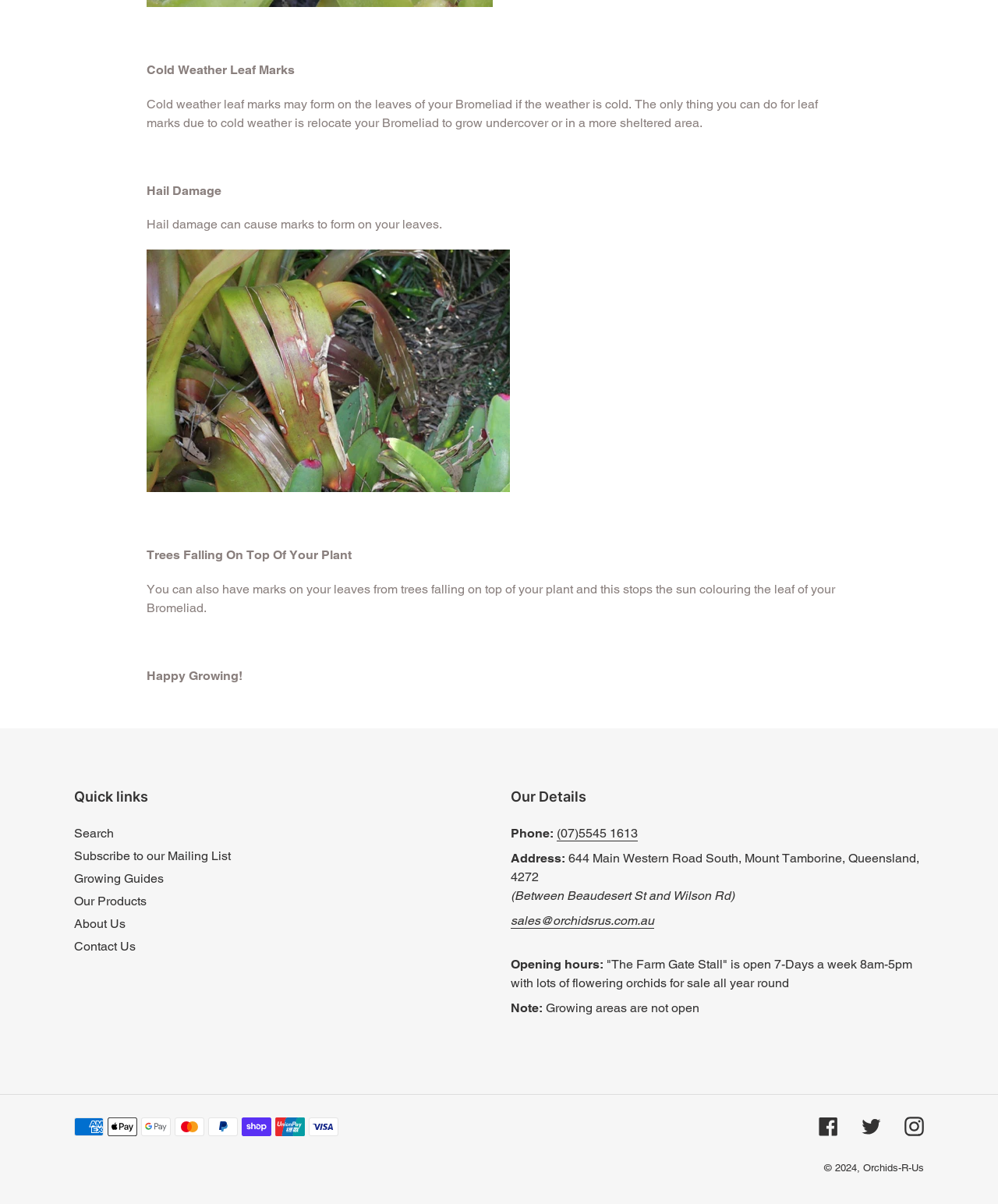What is the address of Orchids-R-Us?
Using the image, respond with a single word or phrase.

644 Main Western Road South